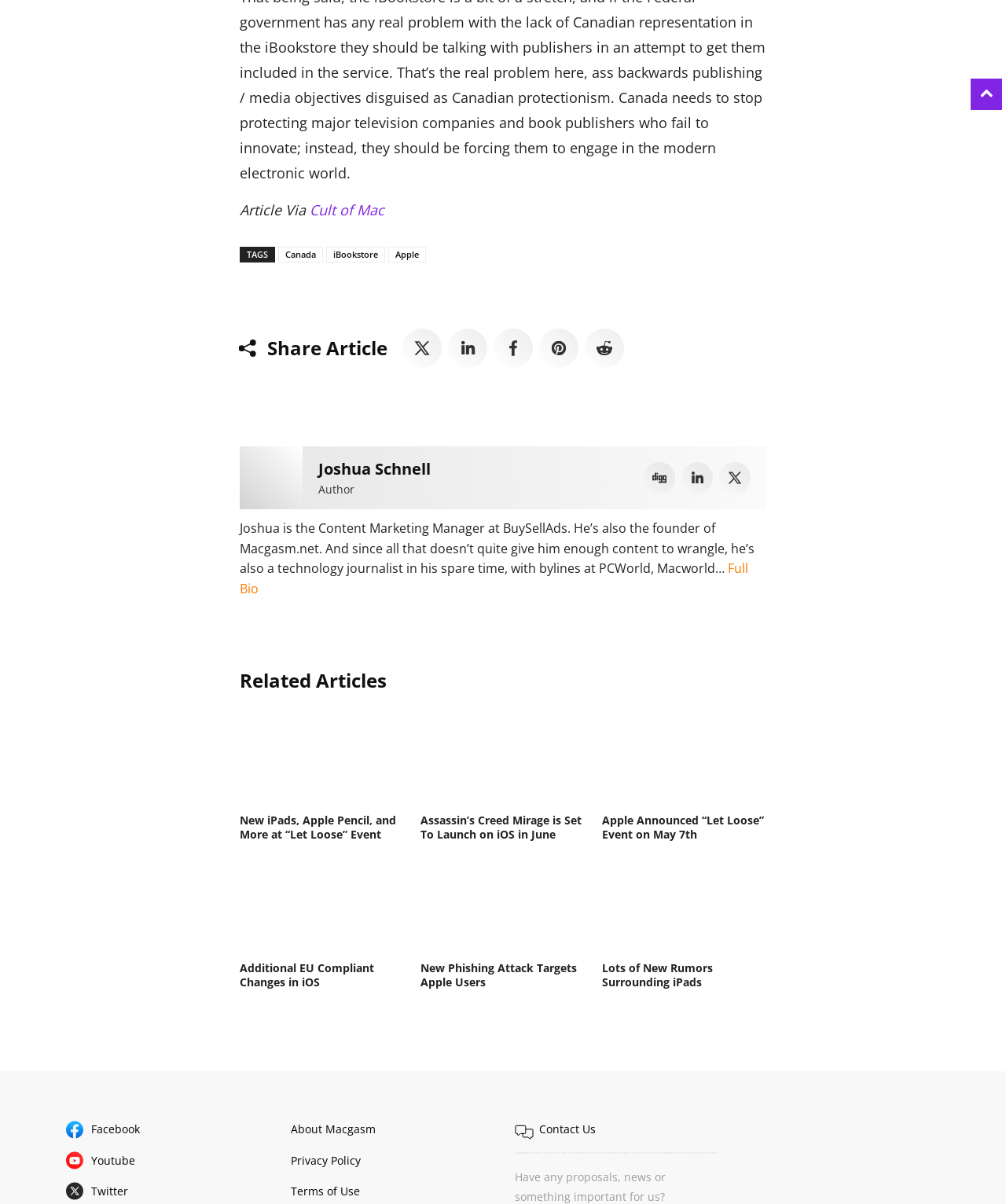What is the name of the website?
Refer to the screenshot and deliver a thorough answer to the question presented.

The name of the website is Macgasm, as indicated by the link 'About Macgasm' and the overall design and content of the webpage.